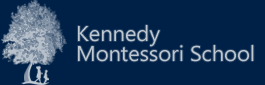What is the shape of the graphic alongside the school's name?
Using the image as a reference, give a one-word or short phrase answer.

a stylized tree